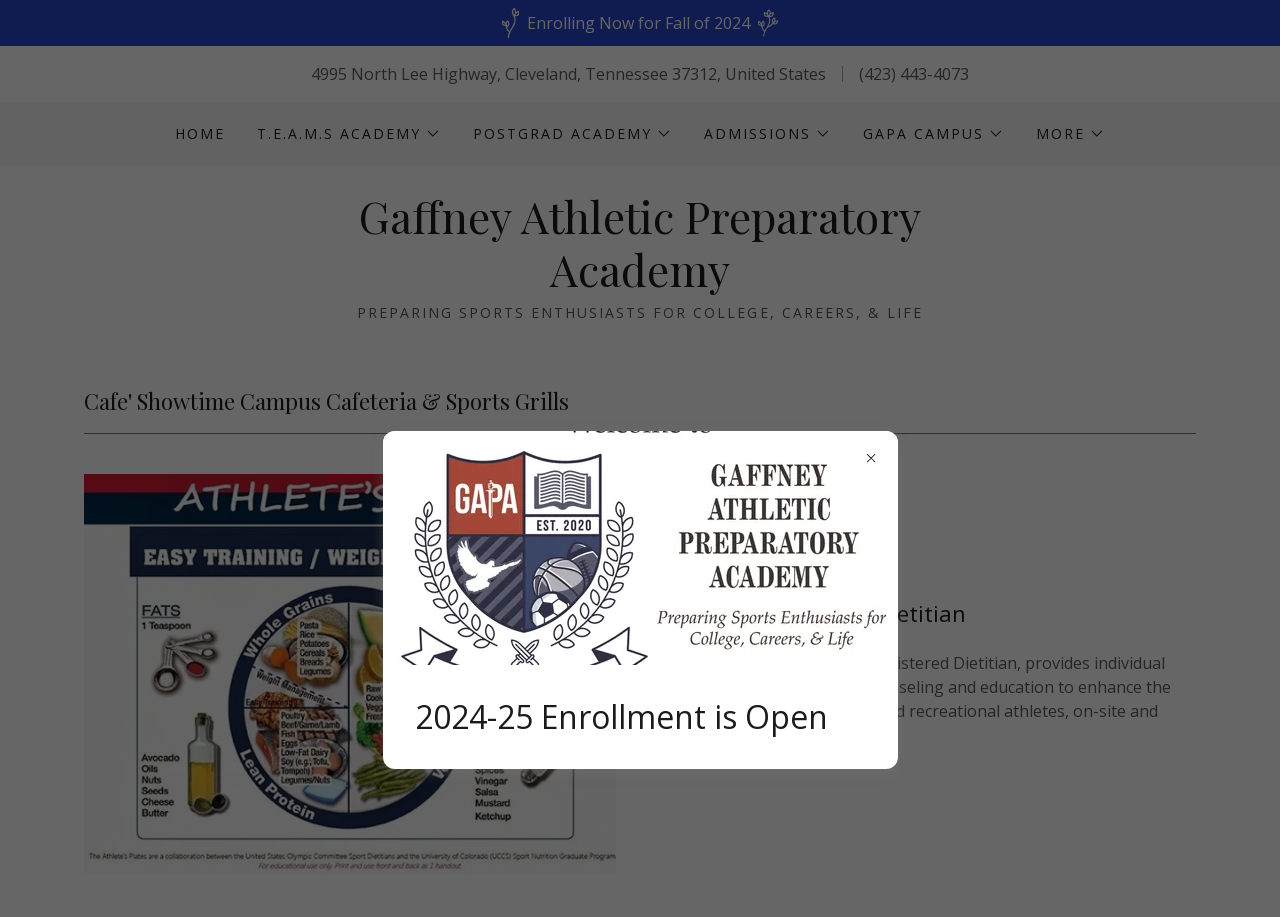Please reply to the following question using a single word or phrase: 
Is enrollment open for 2024-25?

Yes